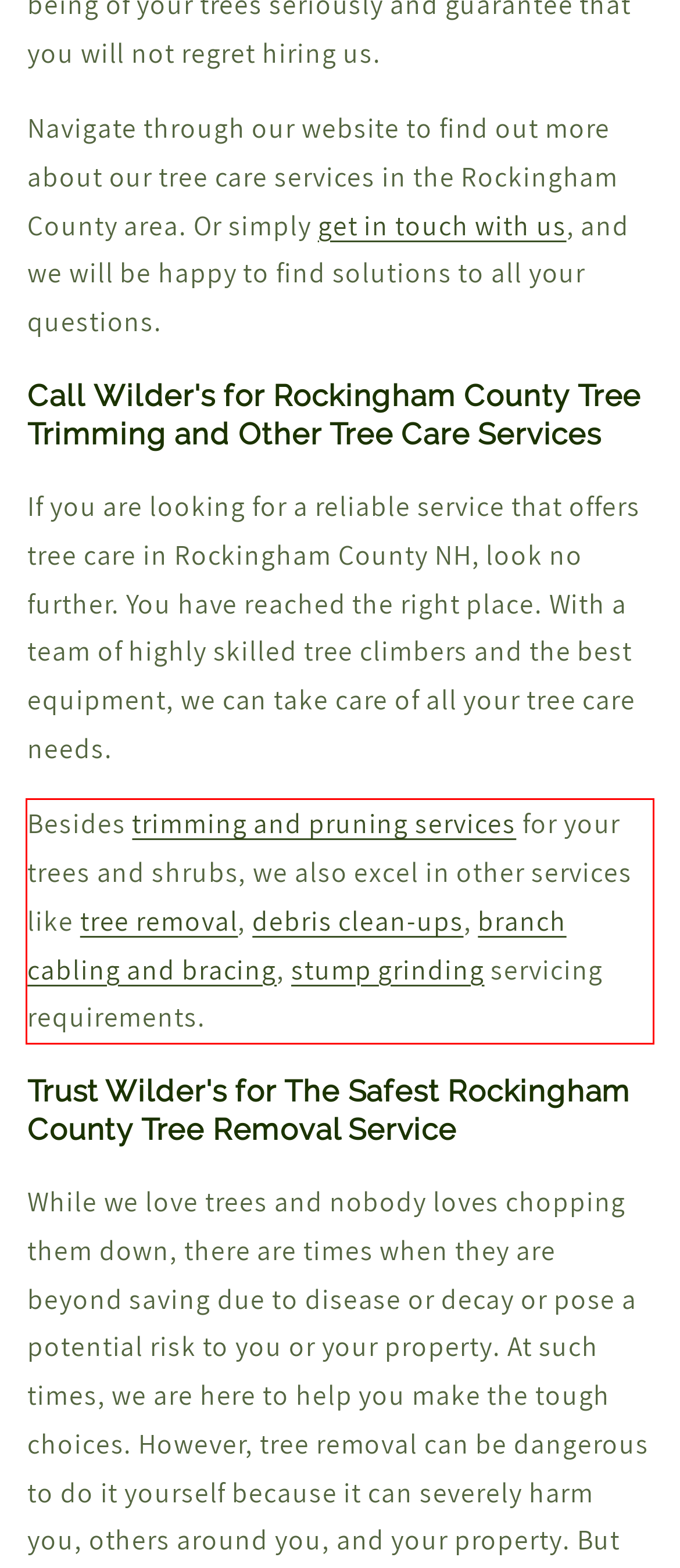You are given a screenshot with a red rectangle. Identify and extract the text within this red bounding box using OCR.

Besides trimming and pruning services for your trees and shrubs, we also excel in other services like tree removal, debris clean-ups, branch cabling and bracing, stump grinding servicing requirements.